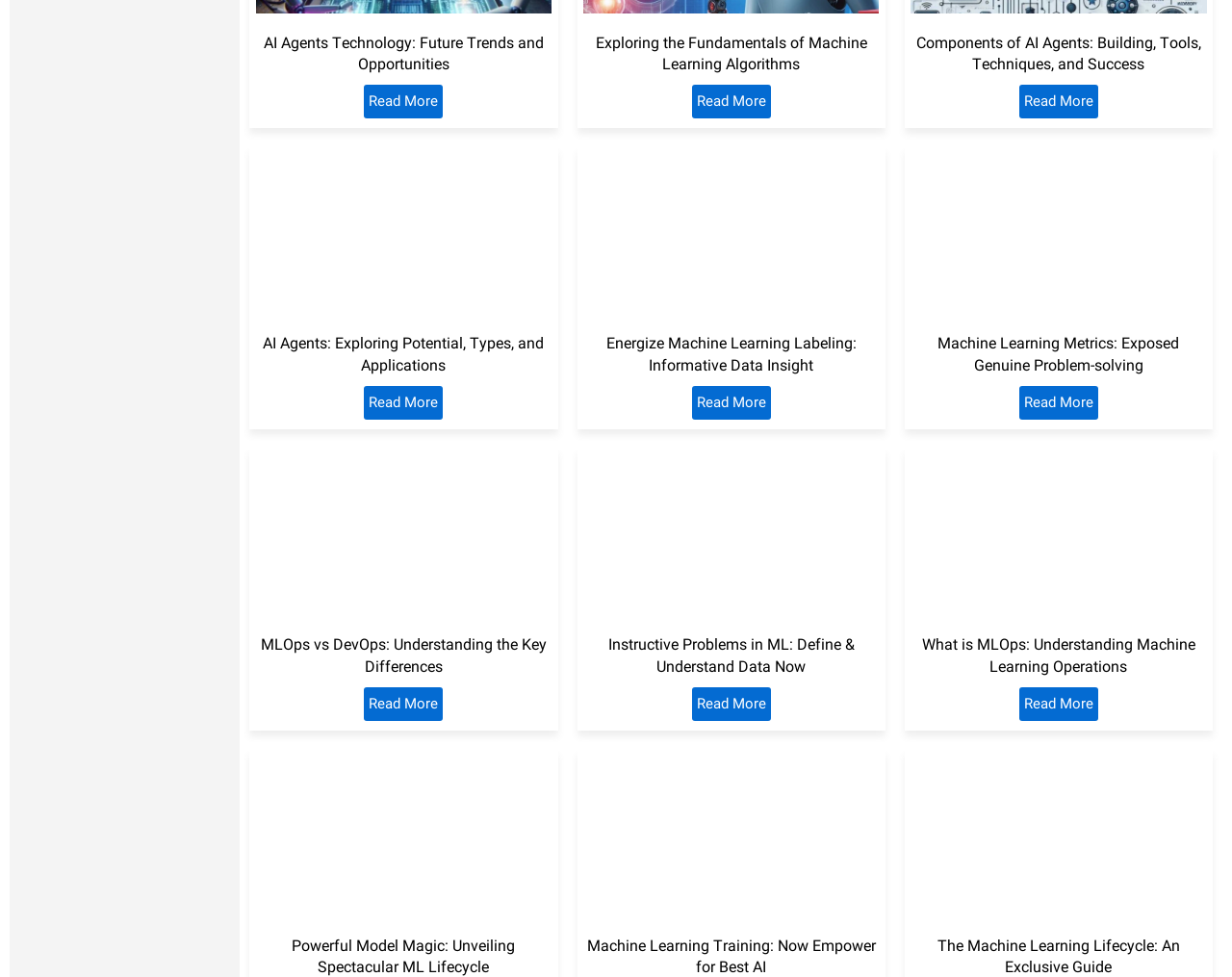Find the bounding box of the element with the following description: "Read More". The coordinates must be four float numbers between 0 and 1, formatted as [left, top, right, bottom].

[0.296, 0.395, 0.36, 0.43]